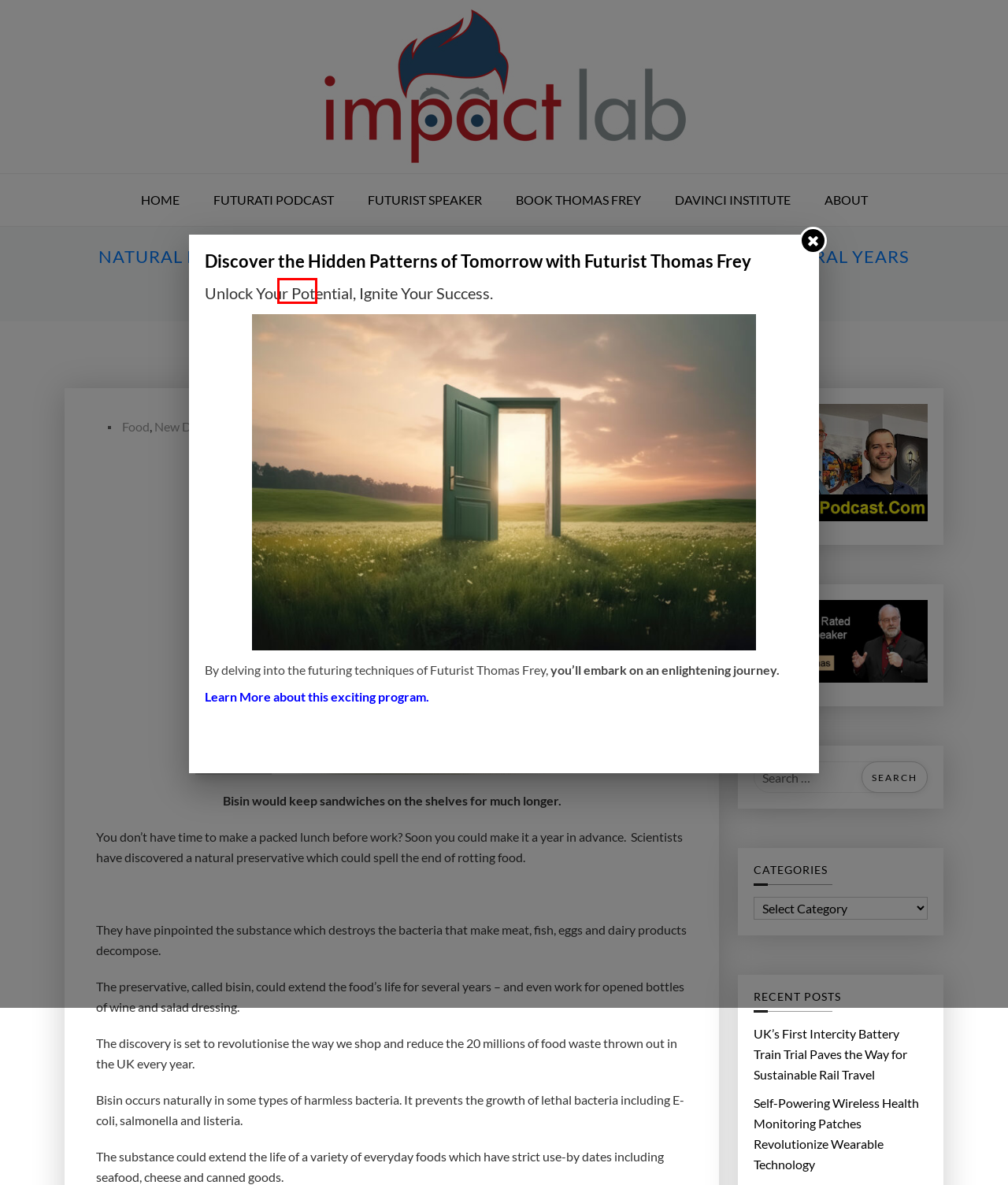You have a screenshot of a webpage with a red rectangle bounding box around an element. Identify the best matching webpage description for the new page that appears after clicking the element in the bounding box. The descriptions are:
A. Self-Powering Wireless Health Monitoring Patches Revolutionize Wearable Technology – Impact Lab
B. New Discoveries – Impact Lab
C. Home - Futurati Podcast
D. Science & Technology News – Impact Lab
E. About – Impact Lab
F. Food – Impact Lab
G. Thomas Frey - Architect of the Future - Futurist Speaker
H. bisin natural preservative – Impact Lab

F